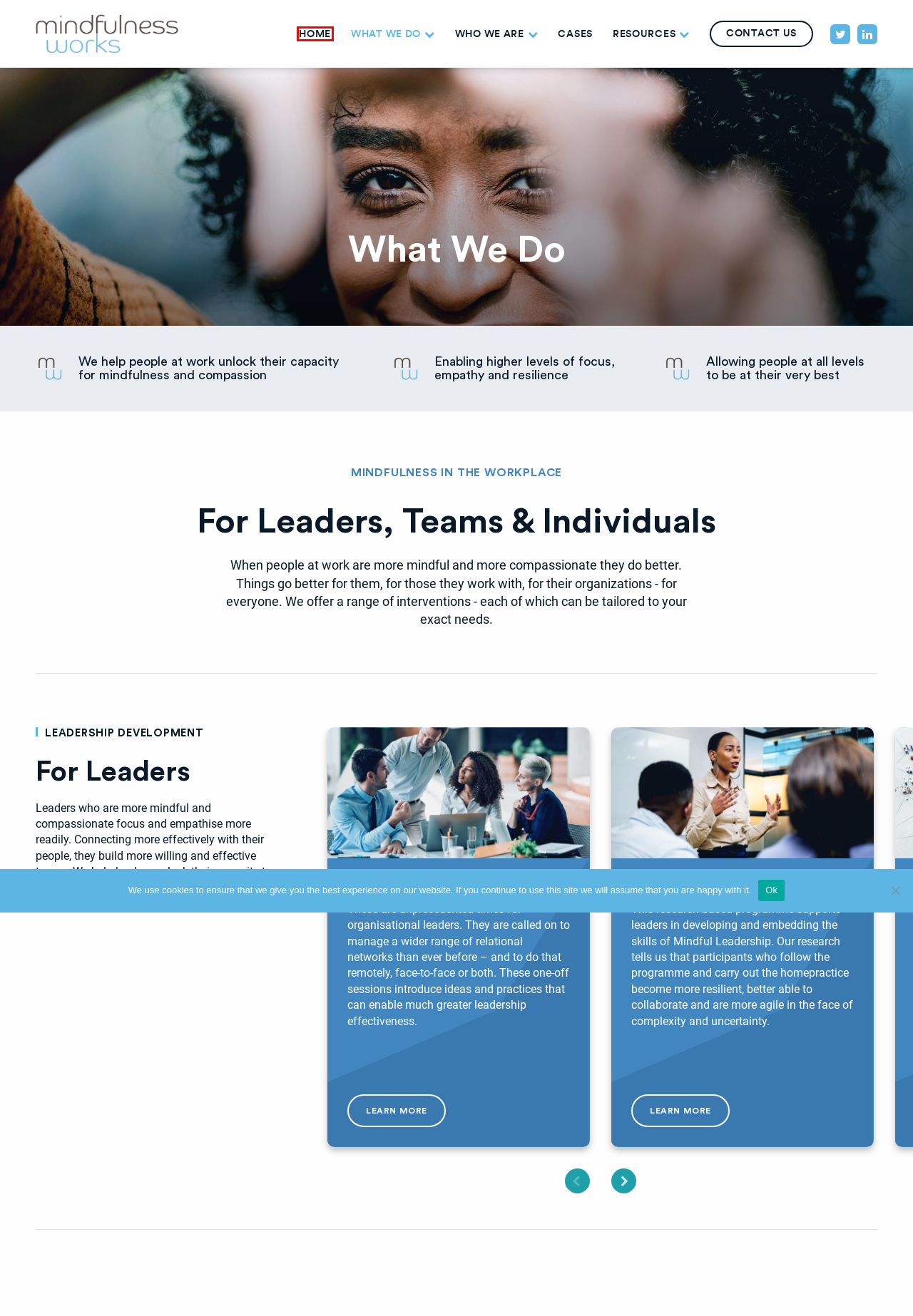You’re provided with a screenshot of a webpage that has a red bounding box around an element. Choose the best matching webpage description for the new page after clicking the element in the red box. The options are:
A. Compassionate Leadership - Mindfulness Works
B. The Wise Leader Course - Mindfulness Works
C. Who We Are - Mindfulness Works
D. Mindful Leader Programme - Mindfulness Works
E. Creating a Speak Up Culture - Mindfulness Works
F. Contact Us - Mindfulness Works
G. Mindfulness Works | Mindfulness in the Workplace
H. Cases - Mindfulness Works

G